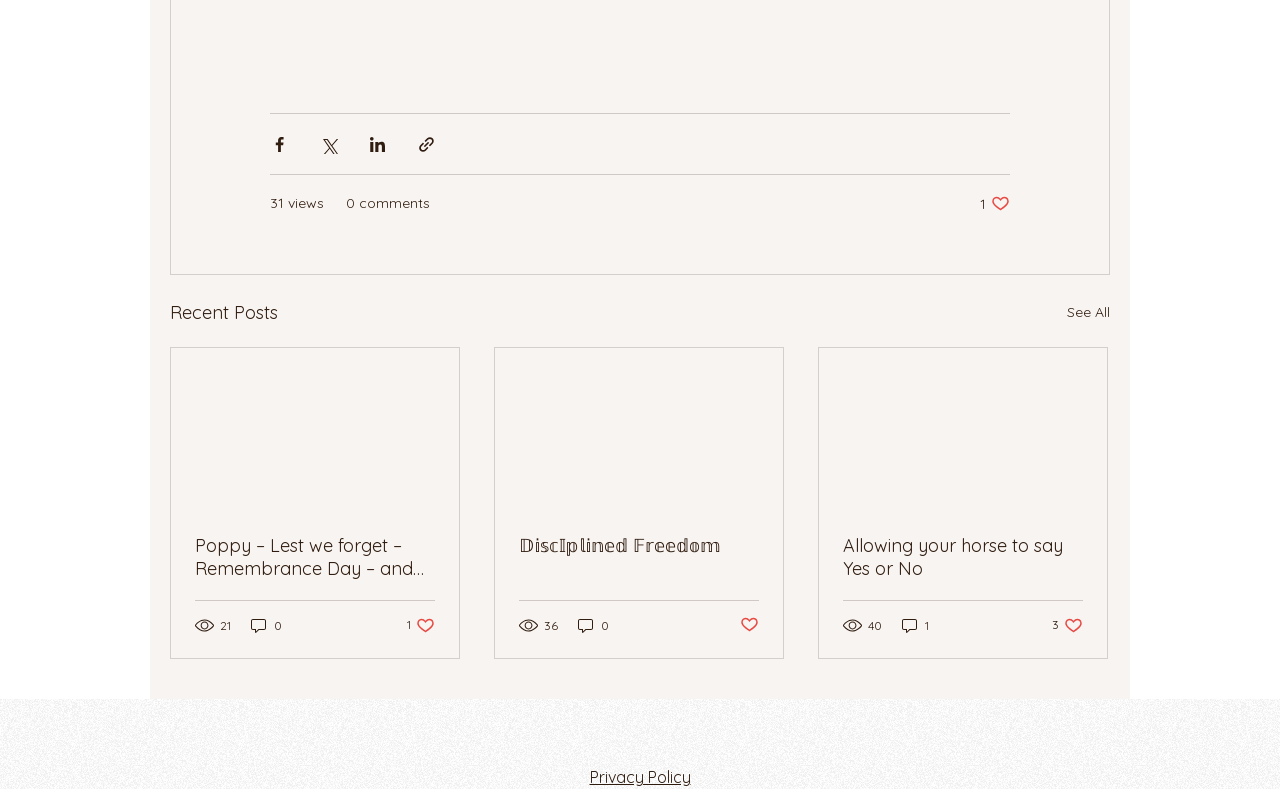Determine the bounding box coordinates in the format (top-left x, top-left y, bottom-right x, bottom-right y). Ensure all values are floating point numbers between 0 and 1. Identify the bounding box of the UI element described by: #gst compliance

None